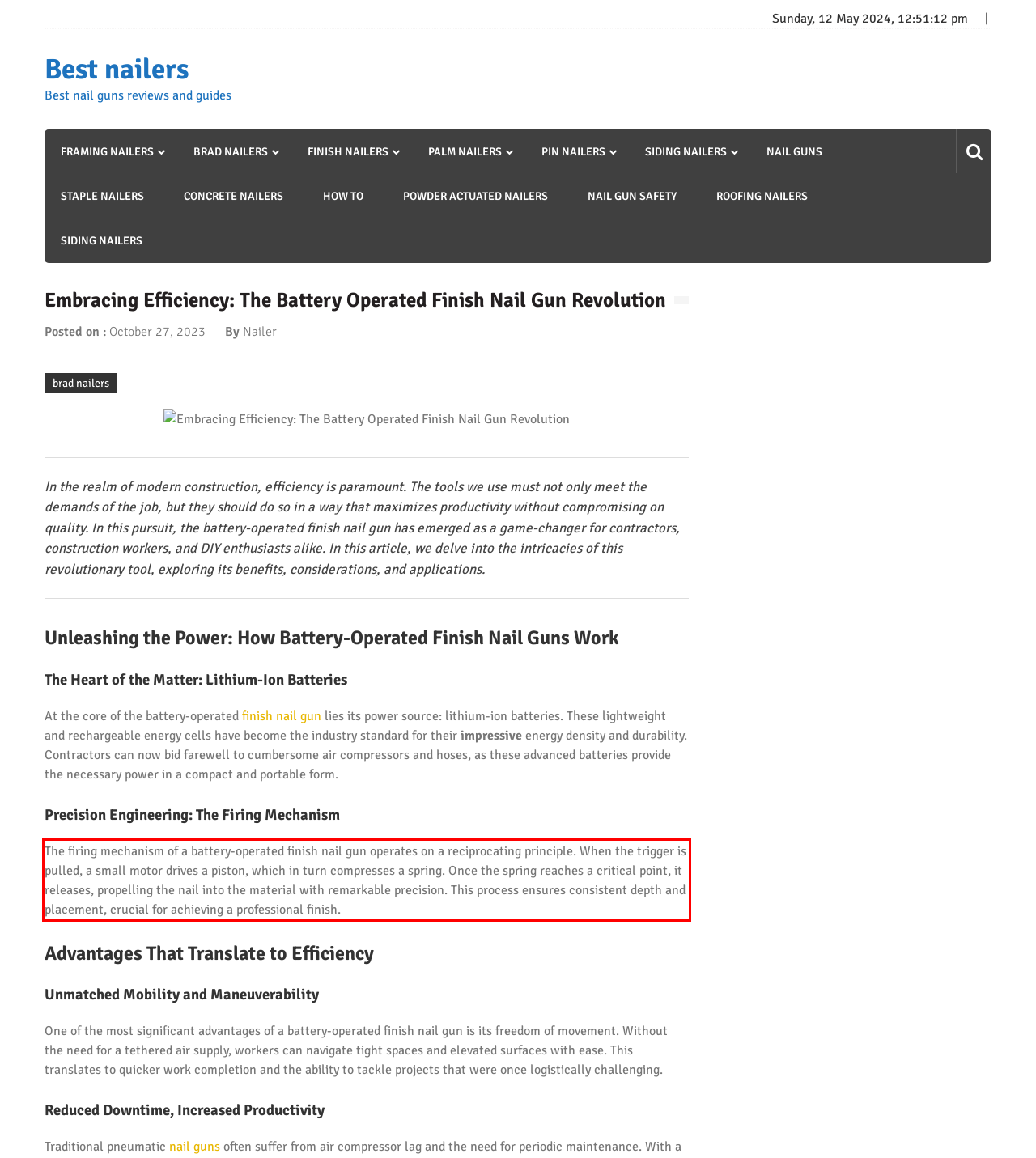Identify the red bounding box in the webpage screenshot and perform OCR to generate the text content enclosed.

The firing mechanism of a battery-operated finish nail gun operates on a reciprocating principle. When the trigger is pulled, a small motor drives a piston, which in turn compresses a spring. Once the spring reaches a critical point, it releases, propelling the nail into the material with remarkable precision. This process ensures consistent depth and placement, crucial for achieving a professional finish.